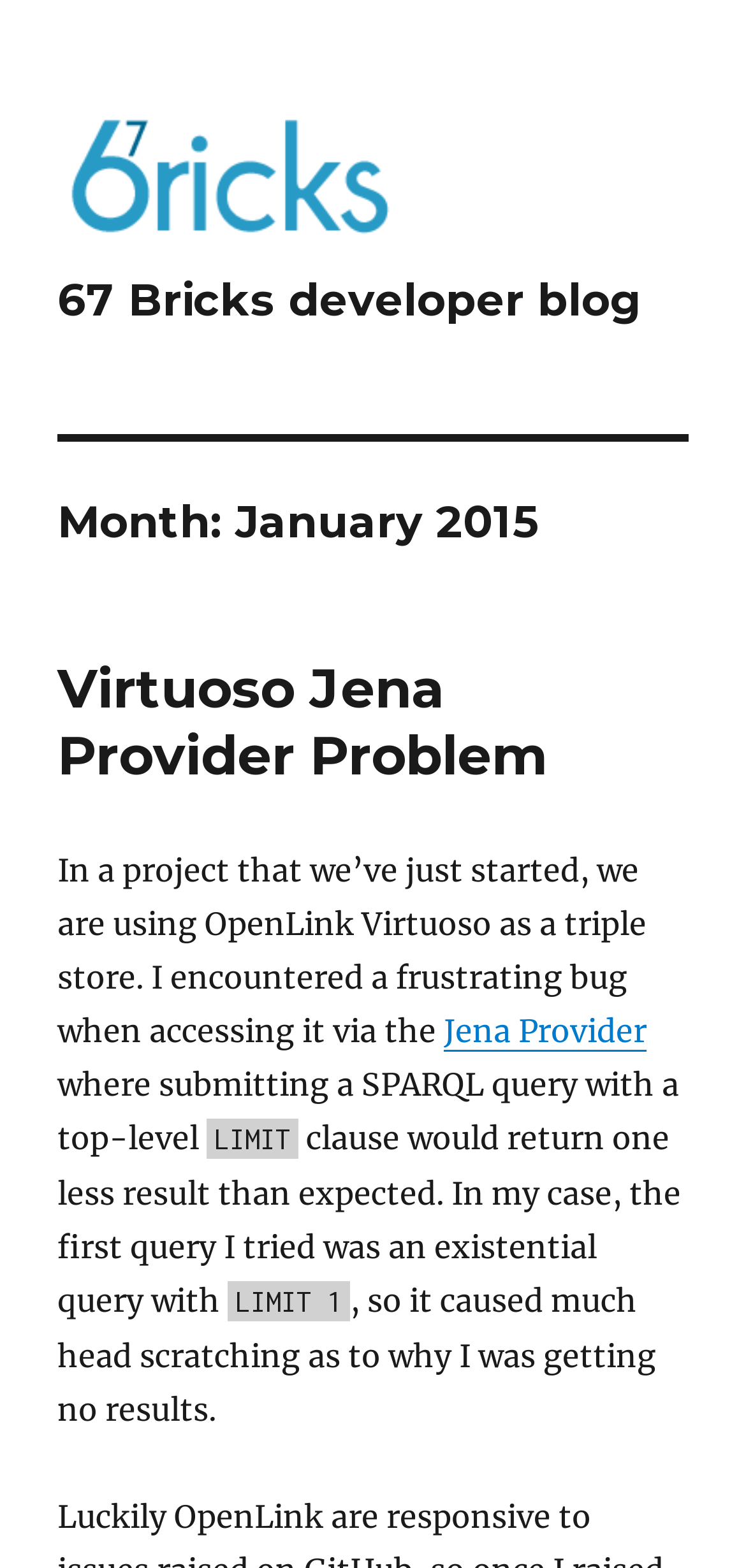What is the title of the first blog post?
Use the image to answer the question with a single word or phrase.

Virtuoso Jena Provider Problem